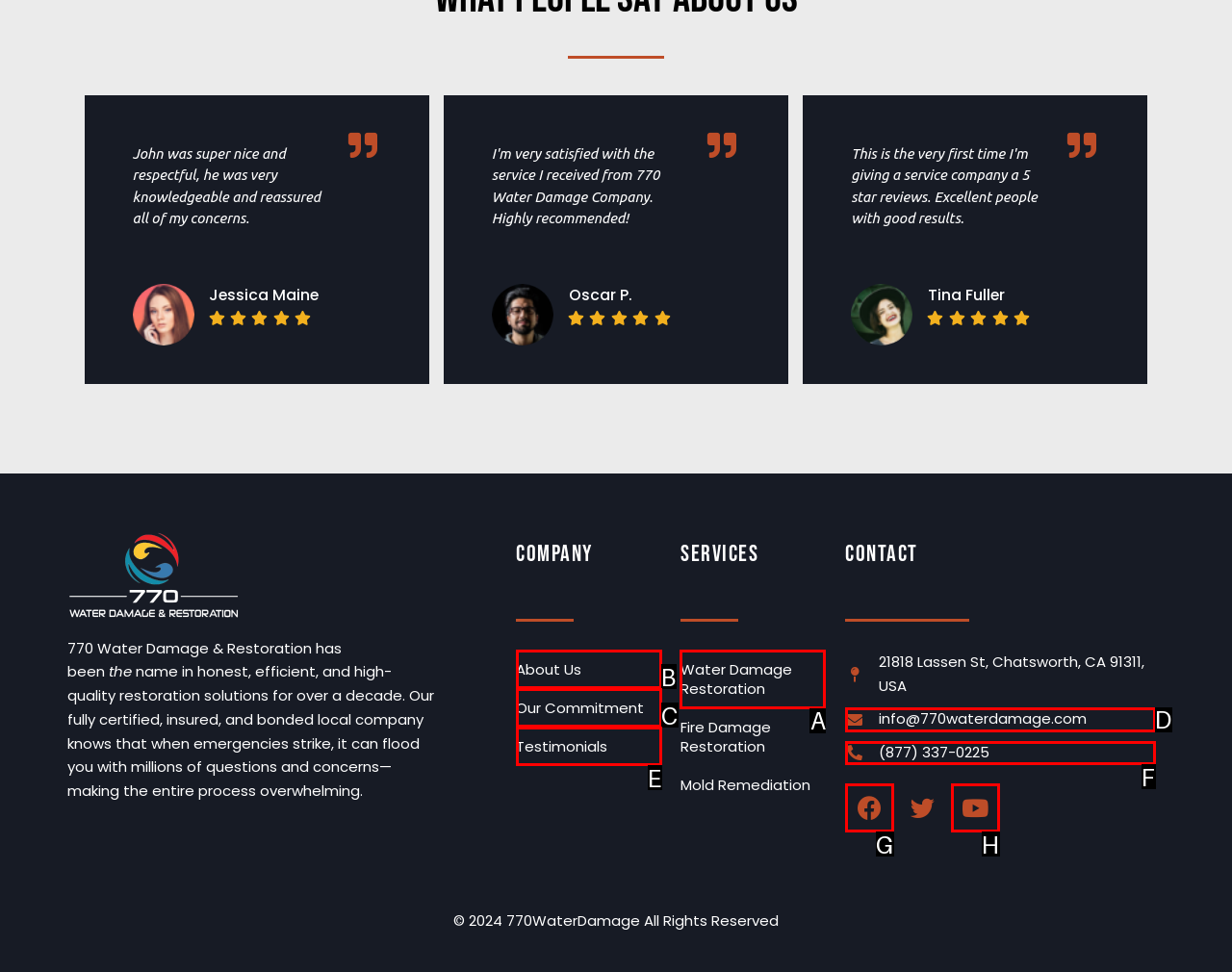Choose the HTML element to click for this instruction: View Water Damage Restoration services Answer with the letter of the correct choice from the given options.

A